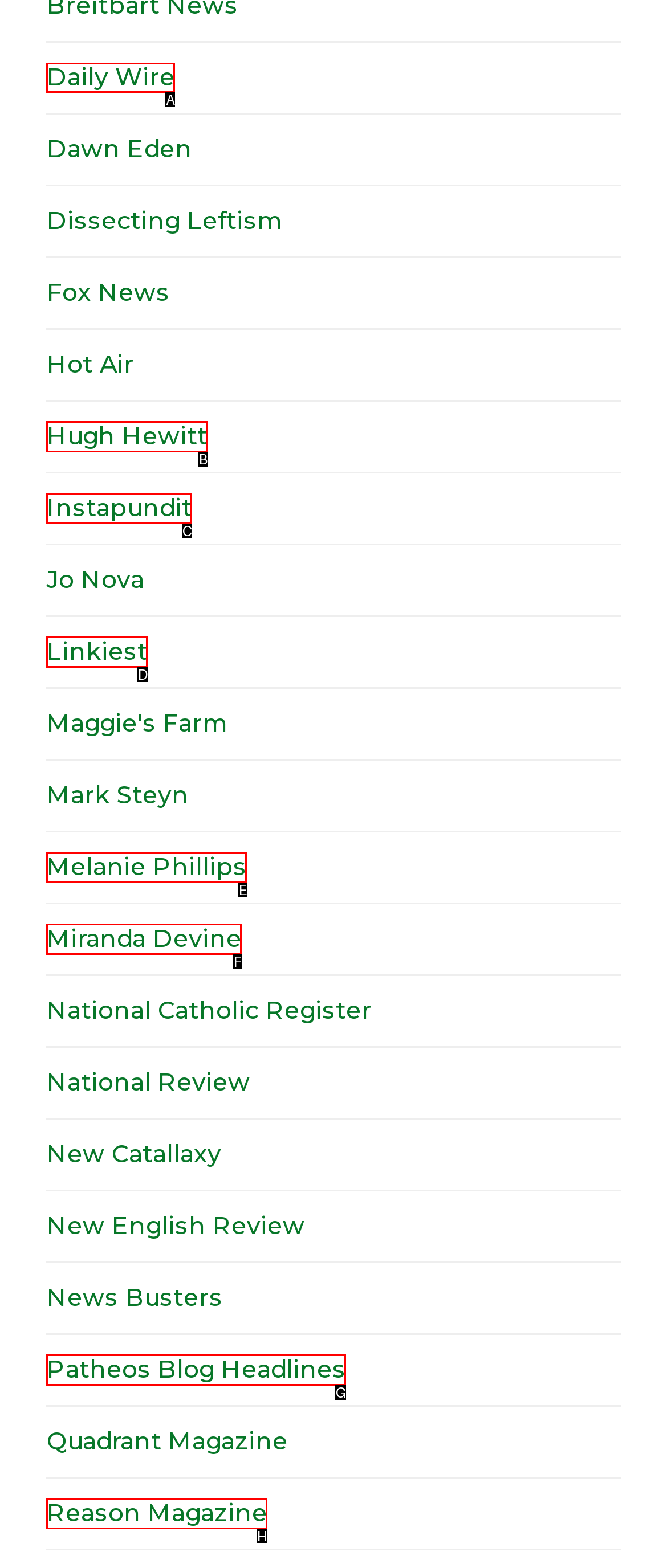Based on the choices marked in the screenshot, which letter represents the correct UI element to perform the task: visit Daily Wire?

A